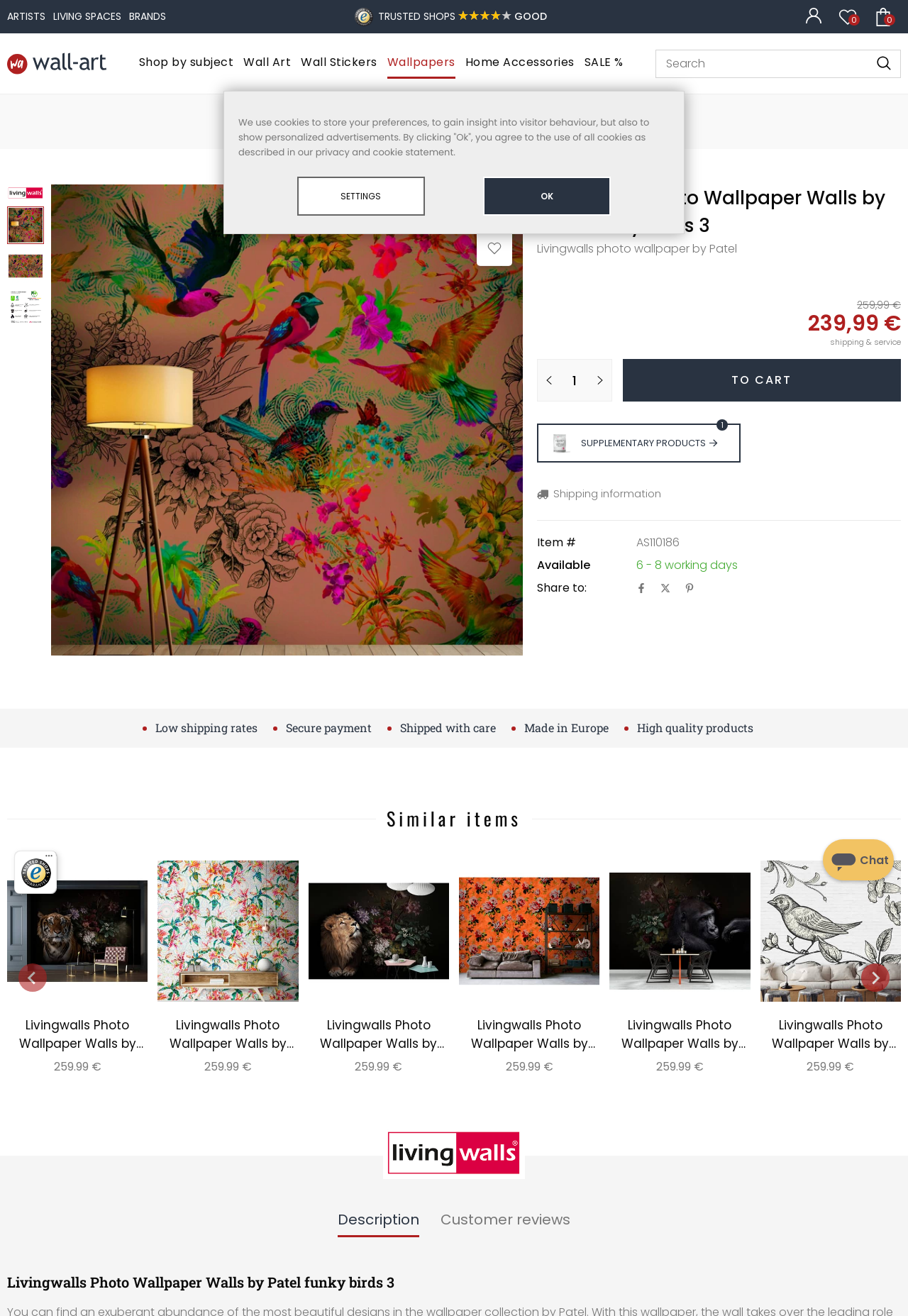Locate the bounding box coordinates of the area to click to fulfill this instruction: "Add to cart". The bounding box should be presented as four float numbers between 0 and 1, in the order [left, top, right, bottom].

[0.686, 0.273, 0.992, 0.305]